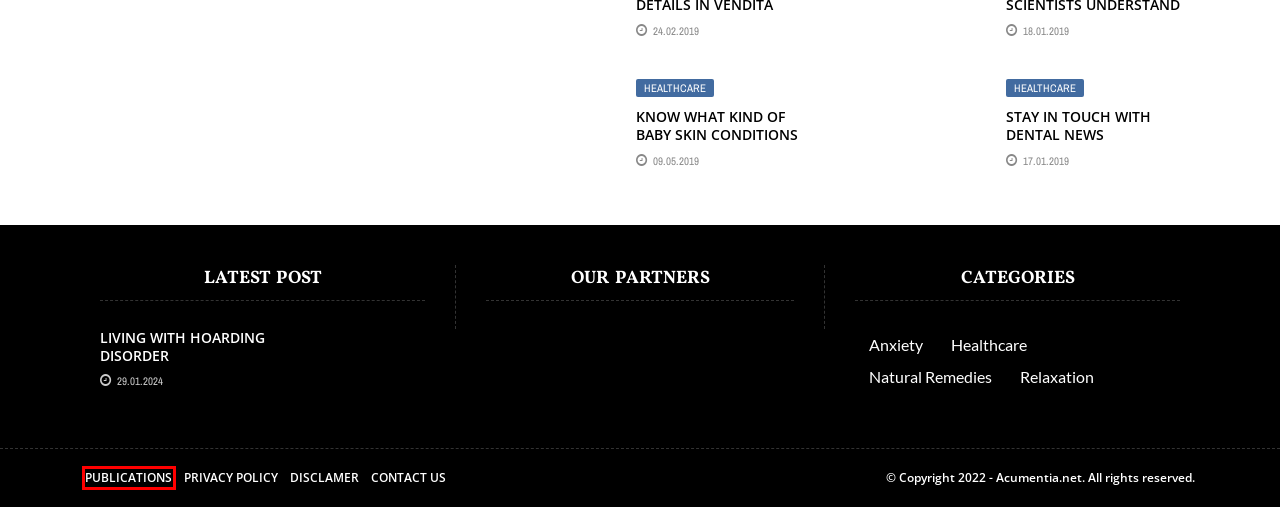Examine the screenshot of the webpage, which includes a red bounding box around an element. Choose the best matching webpage description for the page that will be displayed after clicking the element inside the red bounding box. Here are the candidates:
A. Contact Us | Acu Mentia
B. Publications about us | Acu Mentia
C. Stay in Touch with Dental News | Acu Mentia
D. Acid Reflux And Heartburn Foods | Acu Mentia
E. Disclamer | Acu Mentia
F. Acu Mentia - Relaxation Techniques
G. Know What Kind of Baby Skin Conditions Your Baby May Have | Acu Mentia
H. Insights On Key Details In Vendita Ecografi | Acu Mentia

B